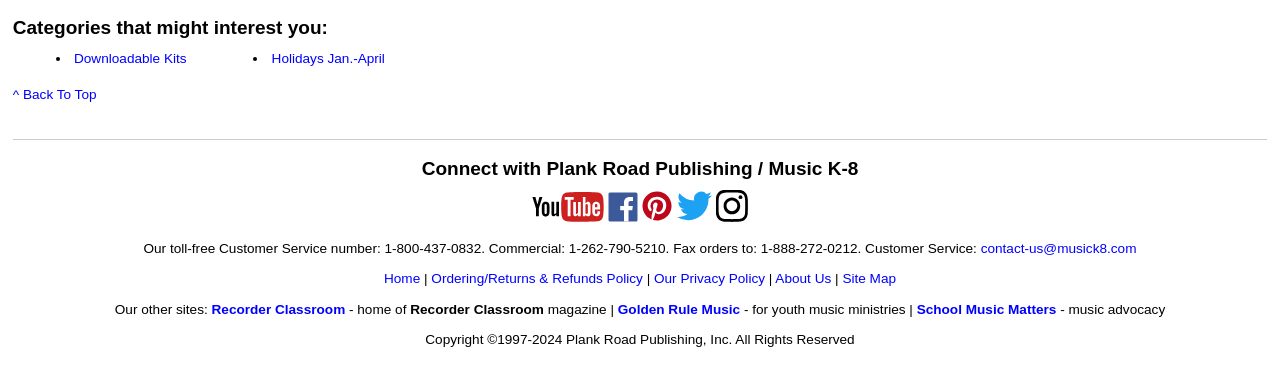What is the category above 'Downloadable Kits'?
Based on the image, provide a one-word or brief-phrase response.

Categories that might interest you: